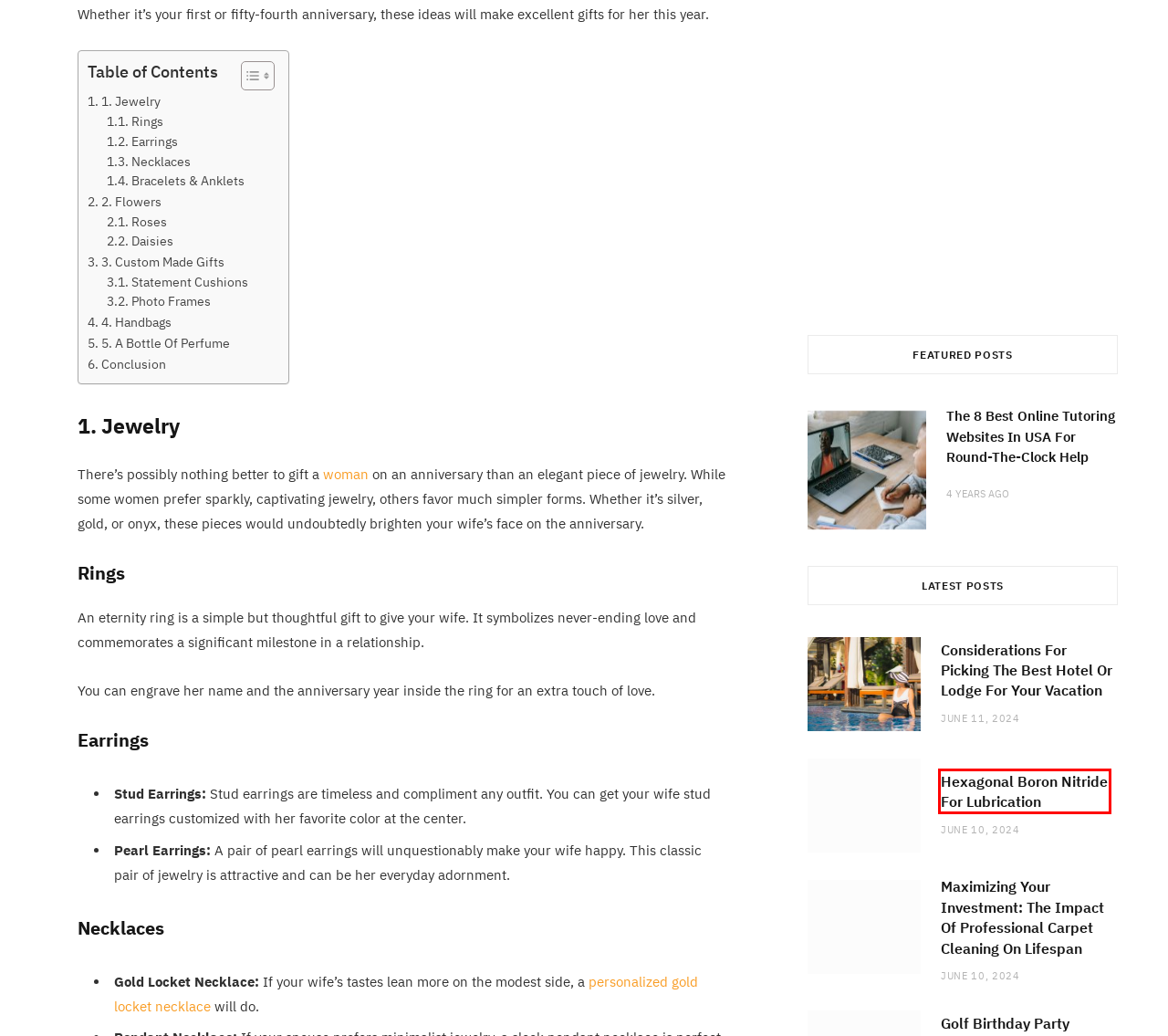Given a screenshot of a webpage with a red rectangle bounding box around a UI element, select the best matching webpage description for the new webpage that appears after clicking the highlighted element. The candidate descriptions are:
A. Considerations For Picking The Best Hotel Or Lodge For Your Vacation | Revoada
B. Hexagonal Boron Nitride For Lubrication | Revoada
C. Digital Marketing, Website & App Development Blogs | Glocify
D. Business | Revoada
E. Online Gift Shop UAE | Buy Gifts Online | Same Day Delivery
F. Lifestyle | Revoada
G. The 8 Best Online Tutoring Websites In USA For Round-The-Clock Help | Revoada
H. Maximizing Your Investment: The Impact Of Professional Carpet Cleaning On Lifespan | Revoada

B